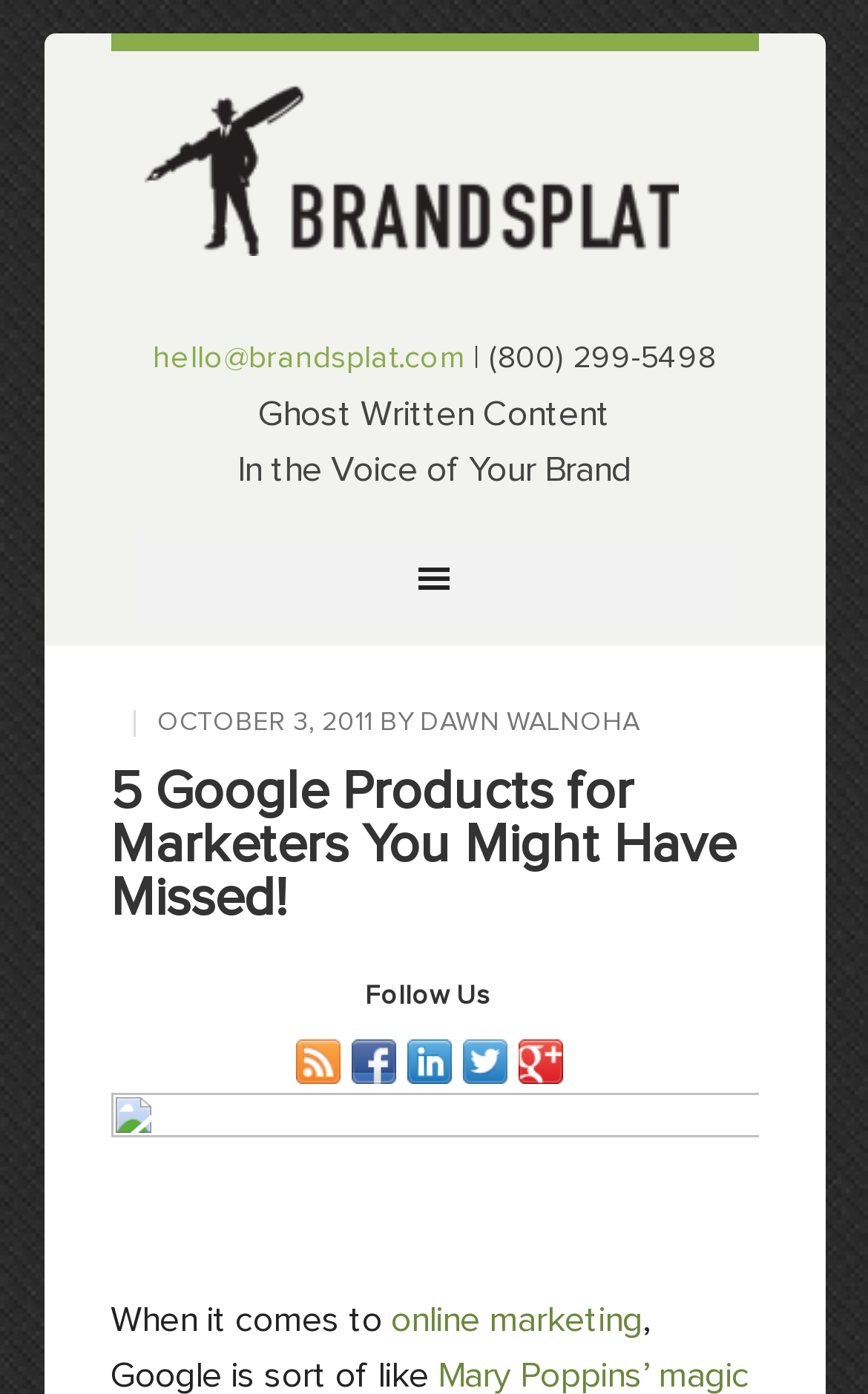Answer the question briefly using a single word or phrase: 
Who is the author of the article?

DAWN WALNOHA